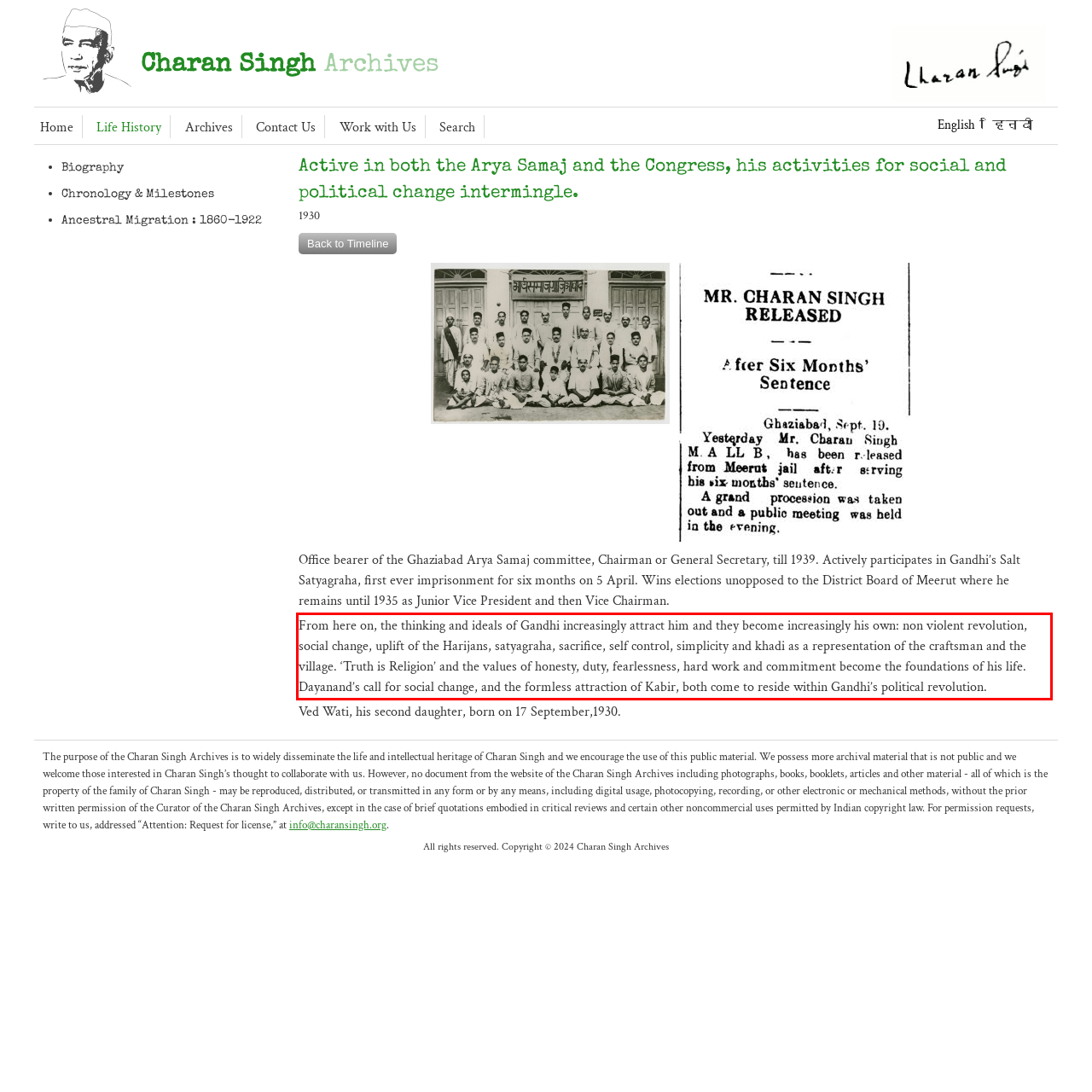Within the screenshot of a webpage, identify the red bounding box and perform OCR to capture the text content it contains.

From here on, the thinking and ideals of Gandhi increasingly attract him and they become increasingly his own: non violent revolution, social change, uplift of the Harijans, satyagraha, sacrifice, self control, simplicity and khadi as a representation of the craftsman and the village. ‘Truth is Religion’ and the values of honesty, duty, fearlessness, hard work and commitment become the foundations of his life. Dayanand’s call for social change, and the formless attraction of Kabir, both come to reside within Gandhi’s political revolution.